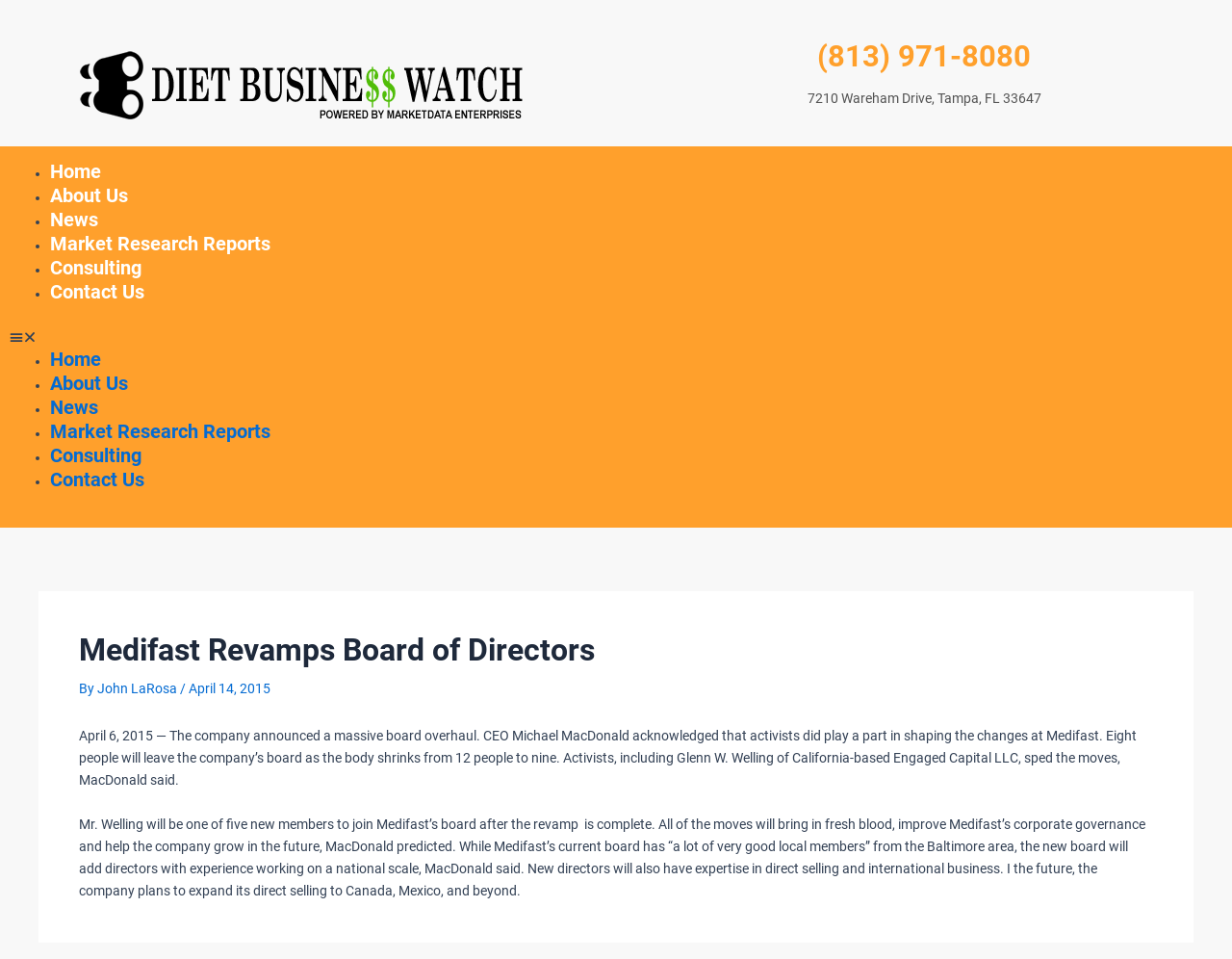Locate the bounding box coordinates of the segment that needs to be clicked to meet this instruction: "Click on the 'Home' link".

[0.041, 0.167, 0.082, 0.191]